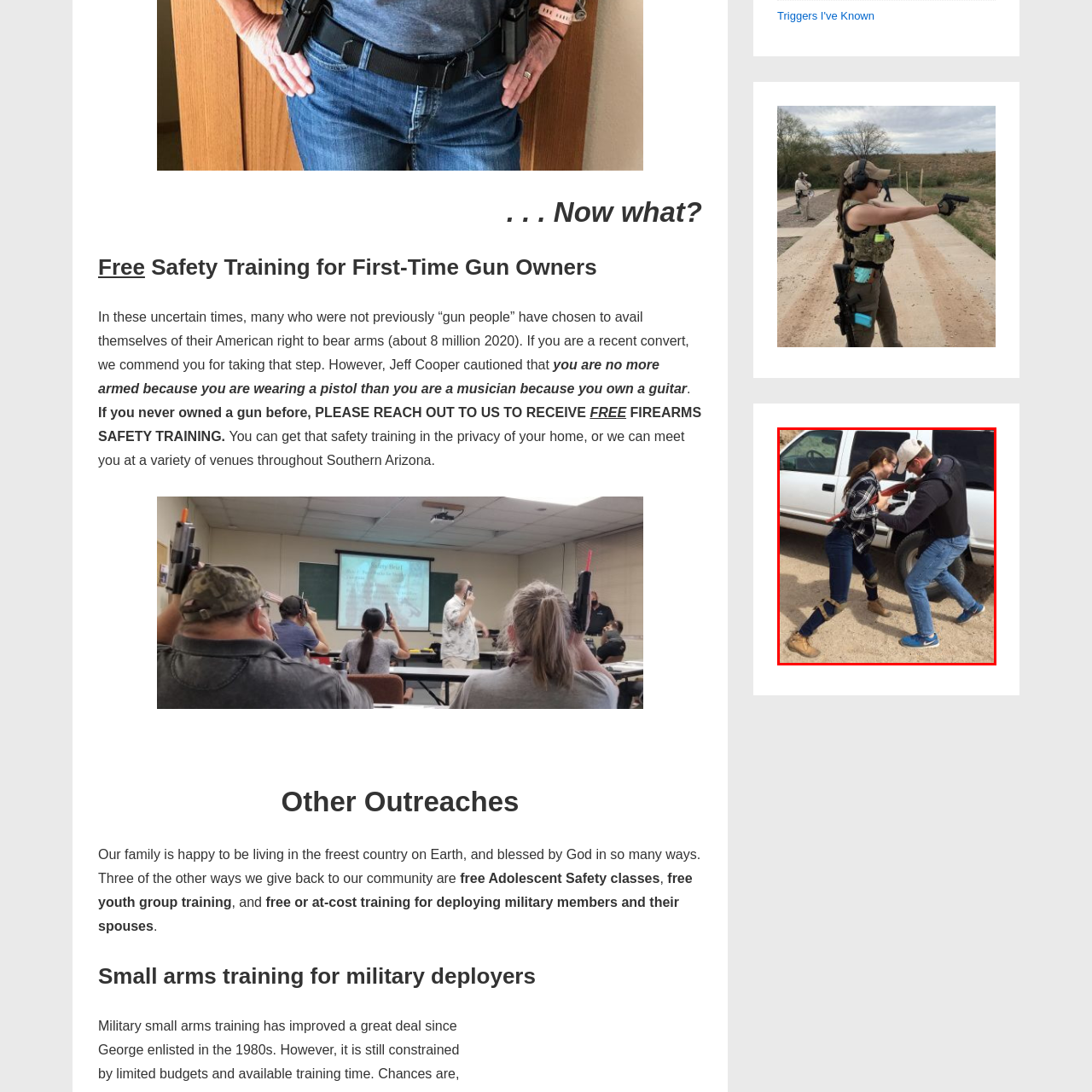What is the purpose of this training initiative?
Look closely at the portion of the image highlighted by the red bounding box and provide a comprehensive answer to the question.

The caption states that this training is part of a broader initiative offering free safety courses to first-time gun owners, emphasizing the importance of responsible firearm handling and self-defense skills, which suggests that the primary purpose of this training initiative is to promote responsible firearm handling.